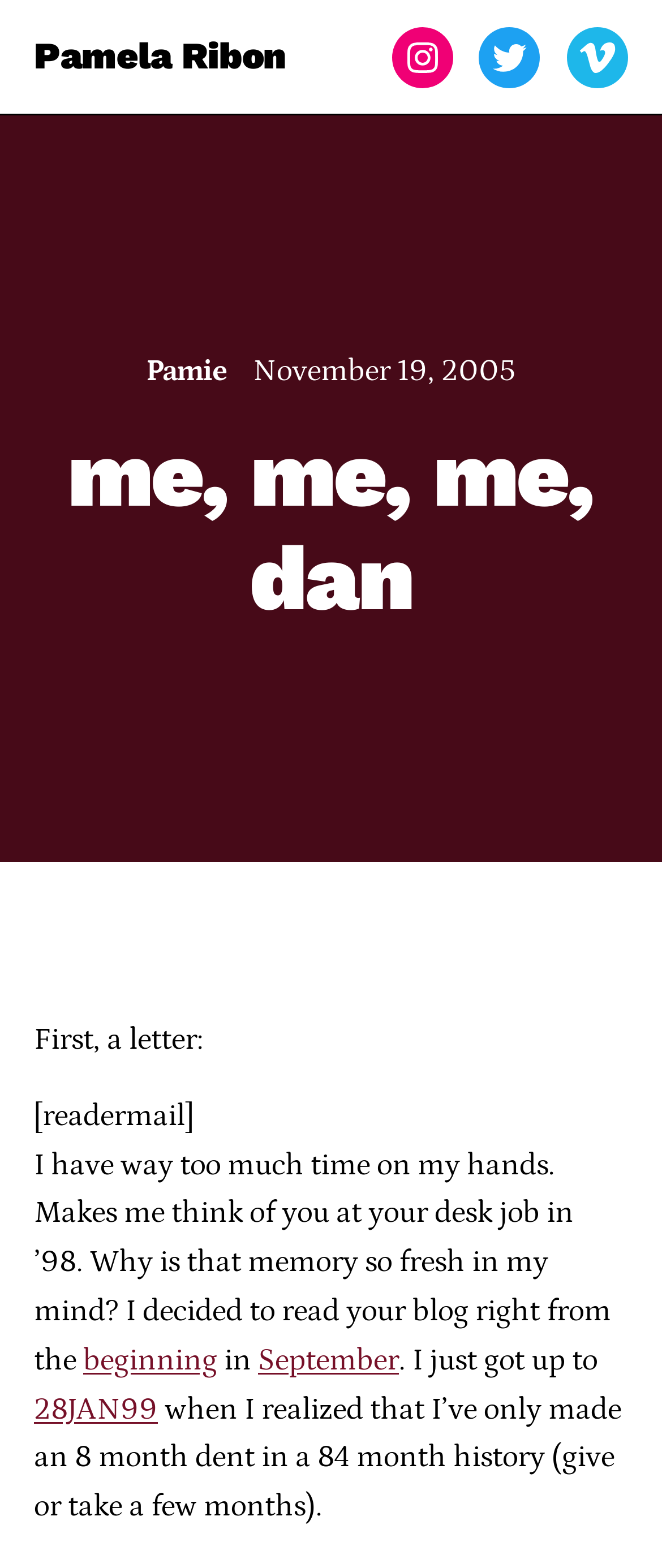Reply to the question with a single word or phrase:
What is the reader's activity mentioned in the text?

reading blog